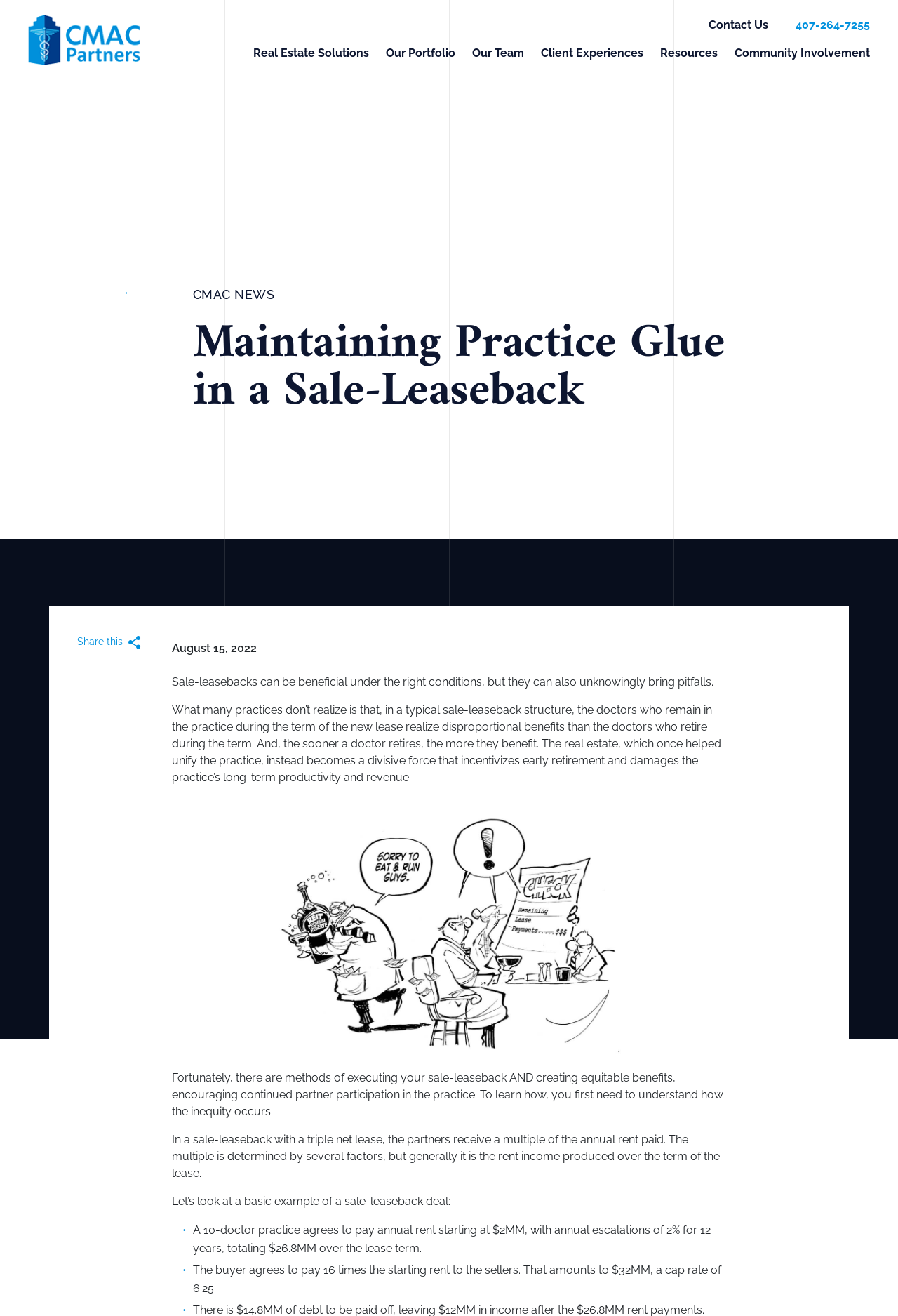Generate a comprehensive description of the webpage content.

This webpage is about maintaining practice glue in a sale-leaseback, specifically discussing the potential pitfalls and benefits of sale-leasebacks for medical practices. 

At the top of the page, there is a heading with the title "Maintaining Practice Glue in a Sale-Leaseback | CMAC Partners". Below this, there are several links to different sections of the website, including "Contact Us", "Real Estate Solutions", "Our Portfolio", "Our Team", "Client Experiences", "Resources", and "Community Involvement". 

Further down, there is a section titled "CMAC NEWS" with a subheading "Maintaining Practice Glue in a Sale-Leaseback". To the left of this section, there are social media links to share the article on Twitter, Facebook, and LinkedIn. 

The main content of the article starts below this section, with a date "August 15, 2022" and a brief introduction to the topic of sale-leasebacks. The article then explains the potential pitfalls of sale-leasebacks, including how they can create unequal benefits for doctors who remain in the practice versus those who retire. 

There is an image in the middle of the article, but its content is not specified. The article continues to discuss ways to execute a sale-leaseback that creates equitable benefits for all doctors, and provides an example of a sale-leaseback deal to illustrate the concept.